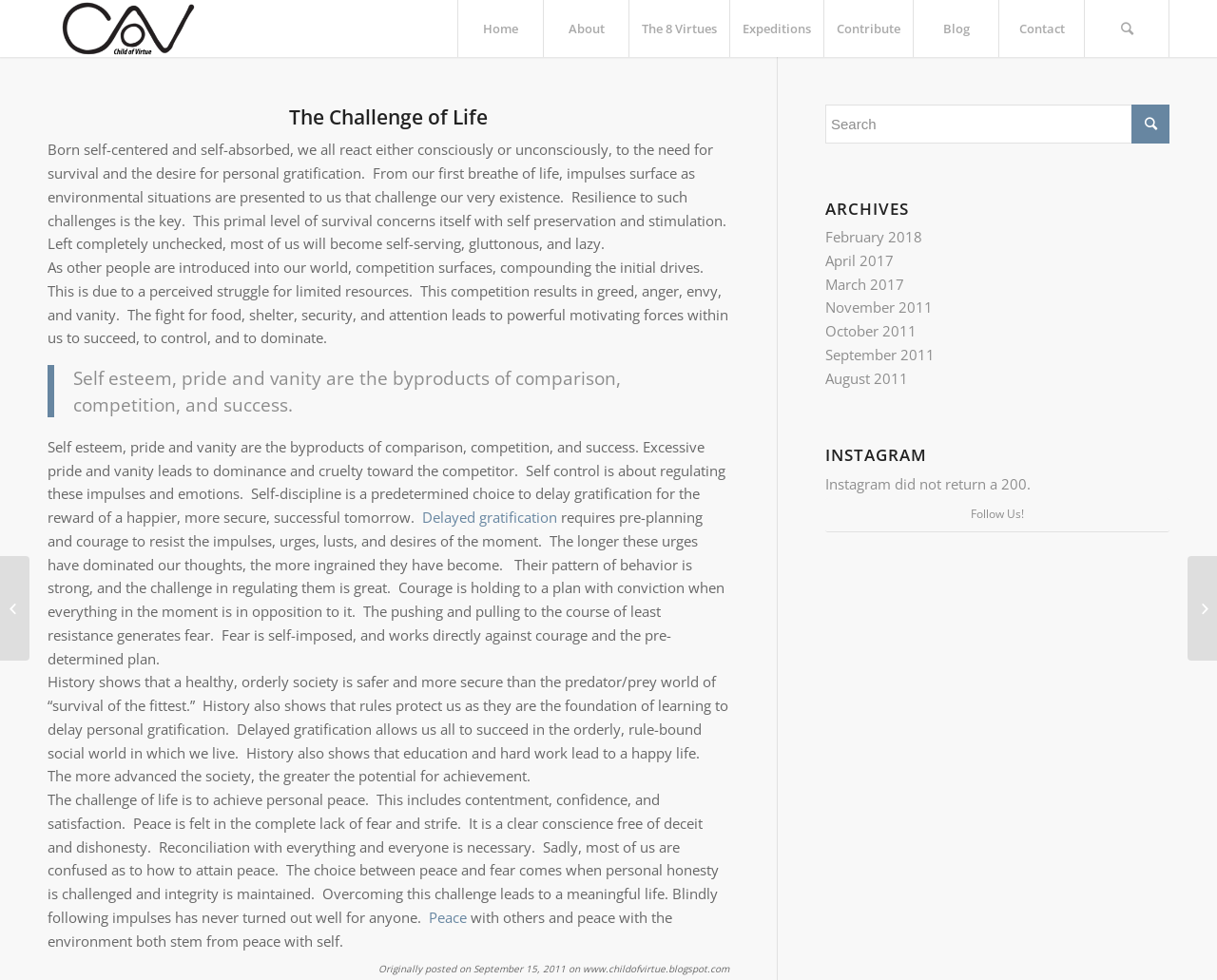Find the bounding box coordinates corresponding to the UI element with the description: "March 2017". The coordinates should be formatted as [left, top, right, bottom], with values as floats between 0 and 1.

[0.678, 0.28, 0.743, 0.299]